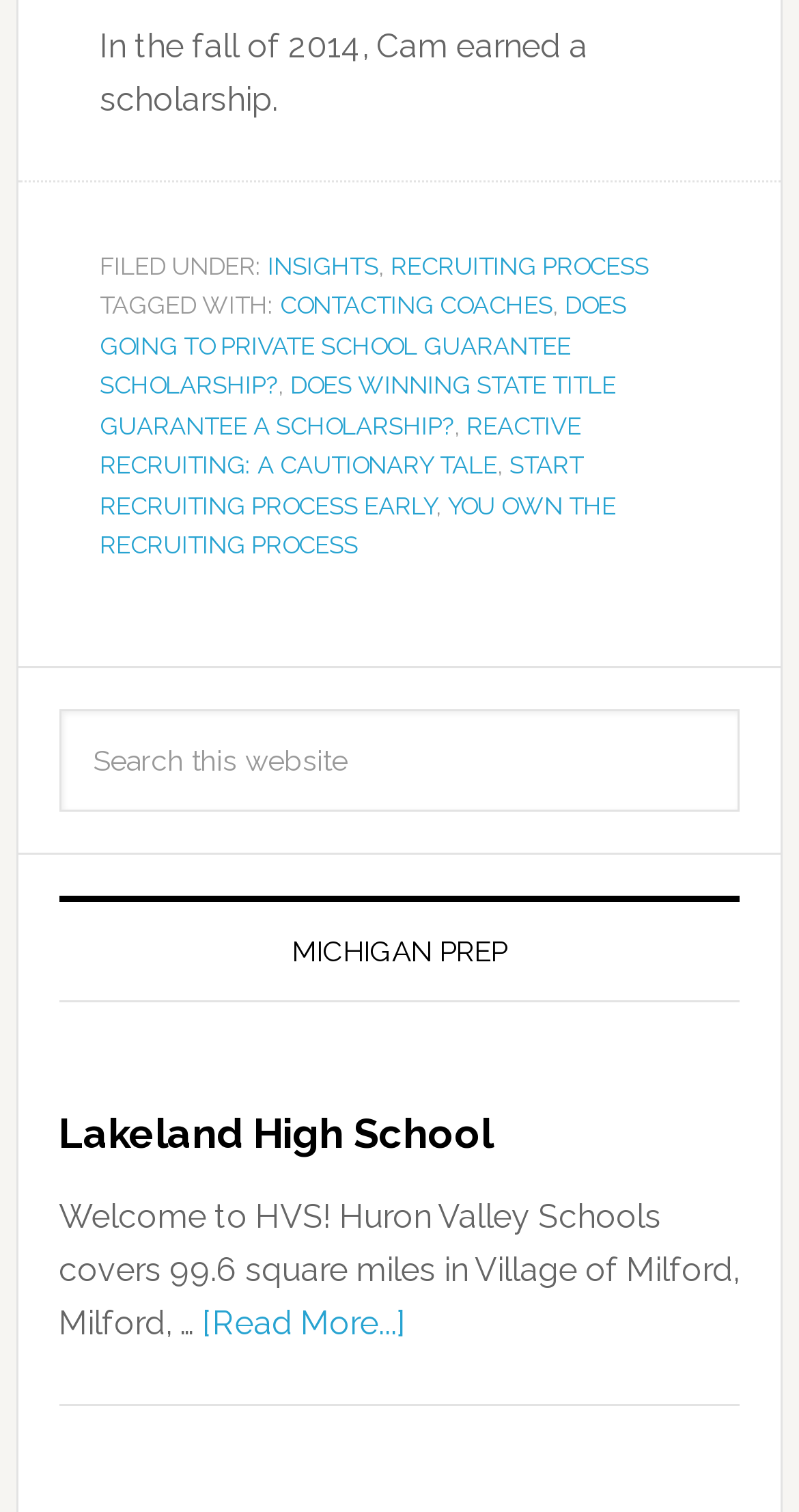Identify the bounding box coordinates of the section to be clicked to complete the task described by the following instruction: "Click on 'INSIGHTS'". The coordinates should be four float numbers between 0 and 1, formatted as [left, top, right, bottom].

[0.335, 0.166, 0.474, 0.185]